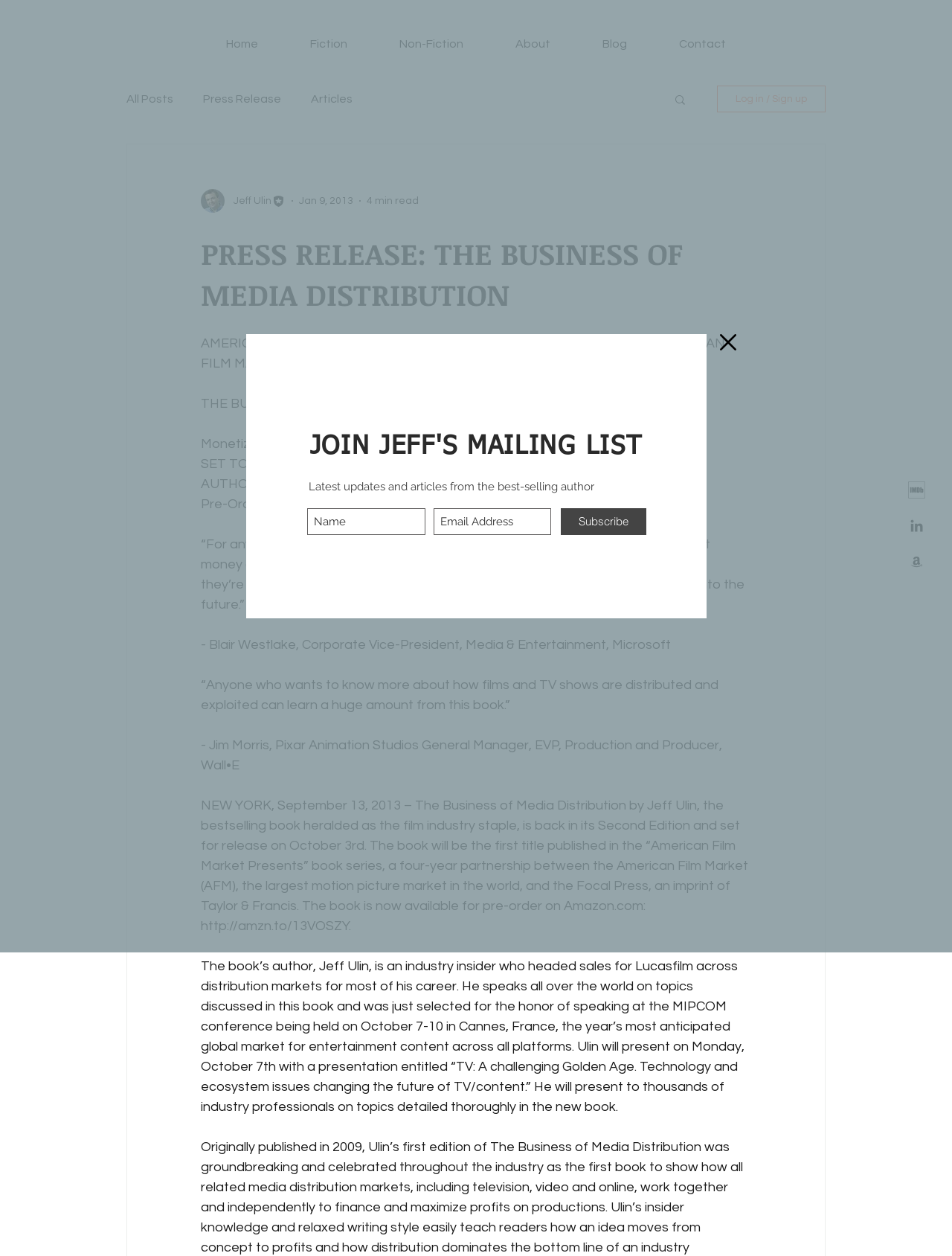Extract the top-level heading from the webpage and provide its text.

PRESS RELEASE: THE BUSINESS OF MEDIA DISTRIBUTION